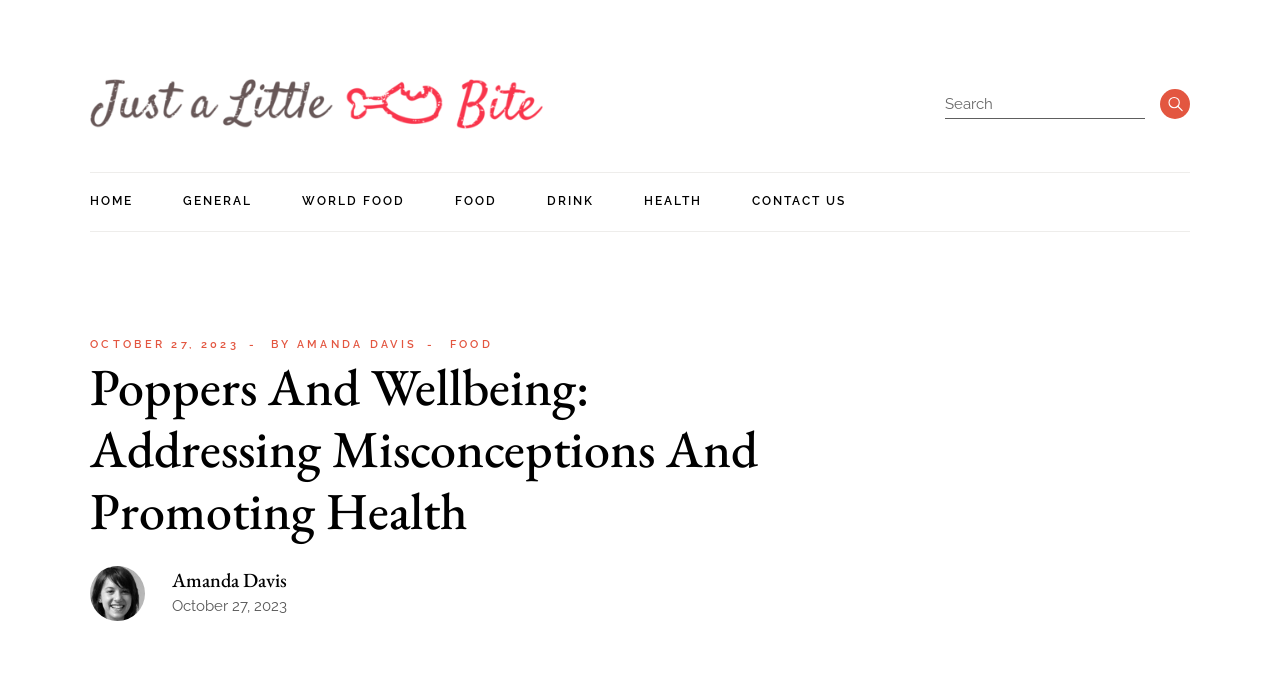Determine the bounding box coordinates of the UI element described by: "October 27, 2023".

[0.07, 0.487, 0.187, 0.512]